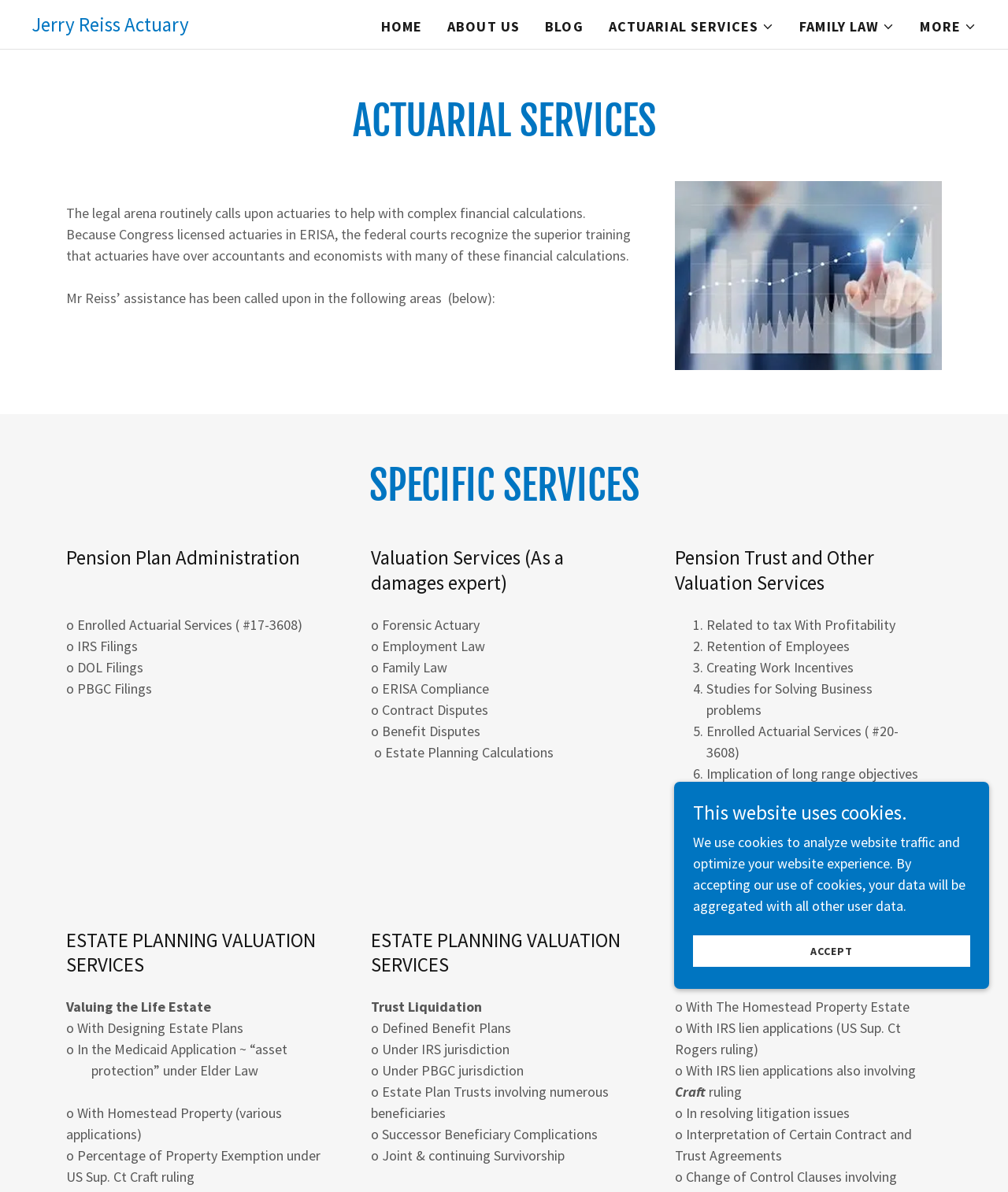Predict the bounding box coordinates of the area that should be clicked to accomplish the following instruction: "Go to HOME". The bounding box coordinates should consist of four float numbers between 0 and 1, i.e., [left, top, right, bottom].

[0.373, 0.01, 0.423, 0.034]